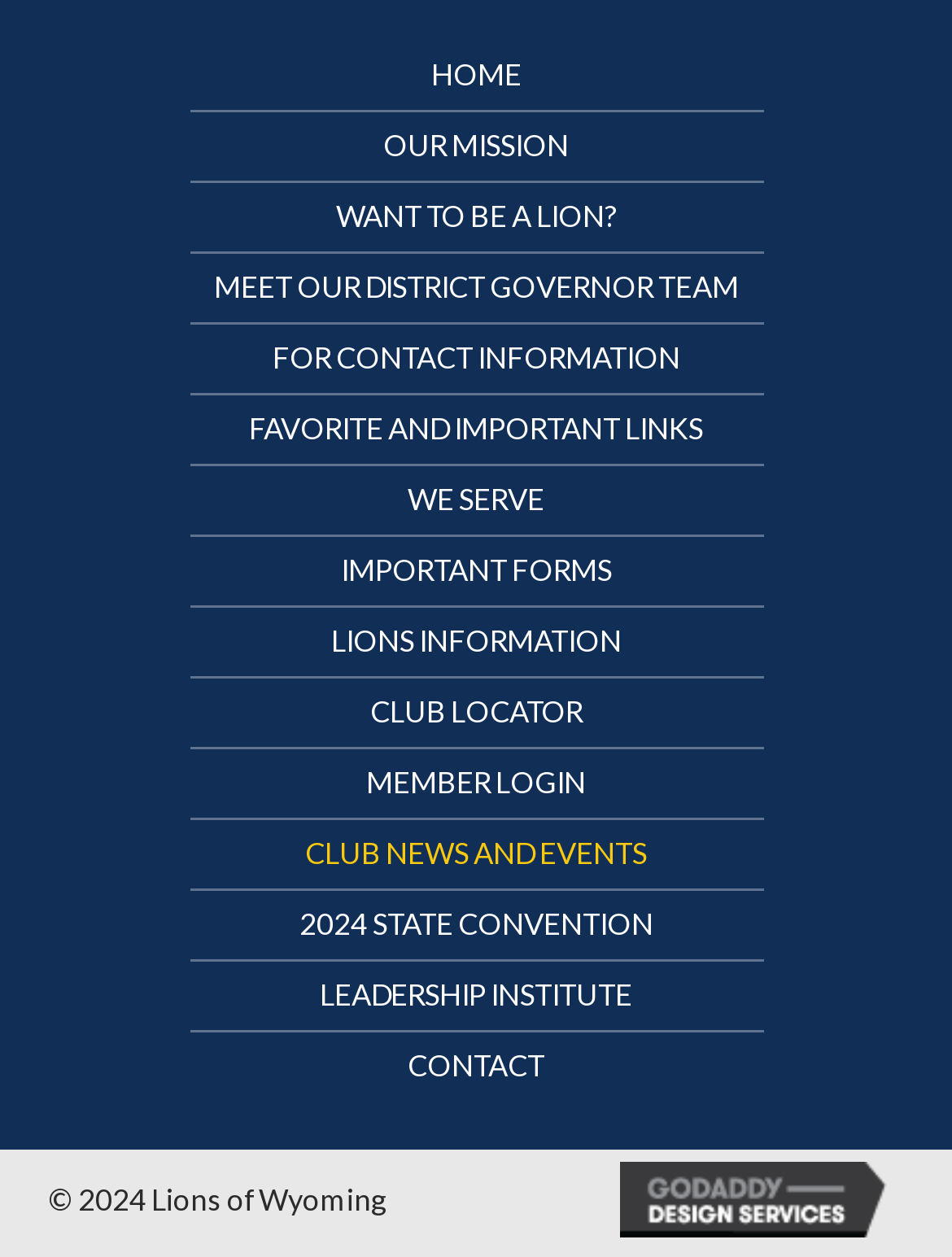Identify the bounding box for the UI element described as: "Want to be a Lion?". The coordinates should be four float numbers between 0 and 1, i.e., [left, top, right, bottom].

[0.199, 0.146, 0.801, 0.201]